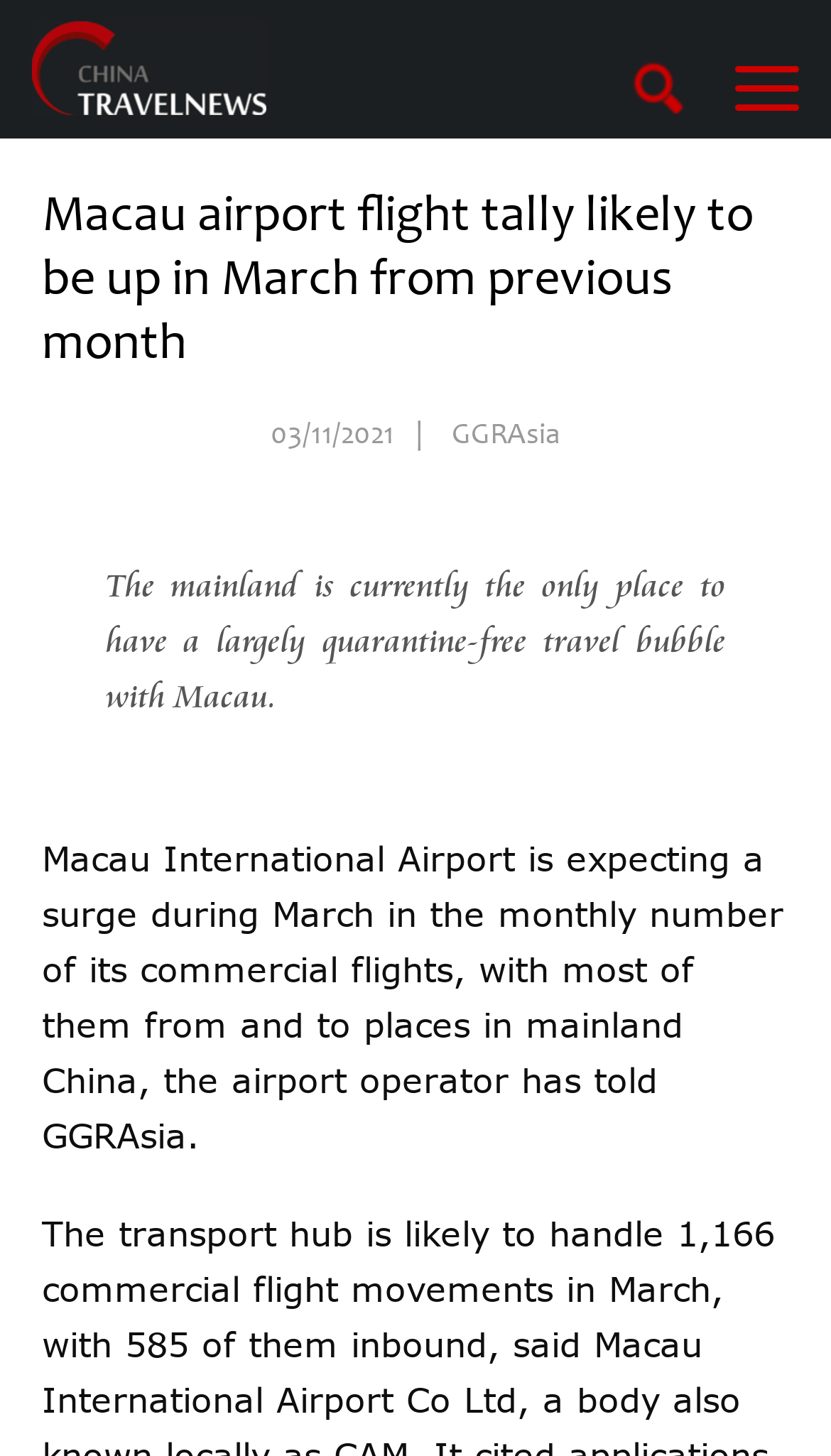What is the current travel bubble situation with Macau?
Provide a one-word or short-phrase answer based on the image.

Quarantine-free with mainland China